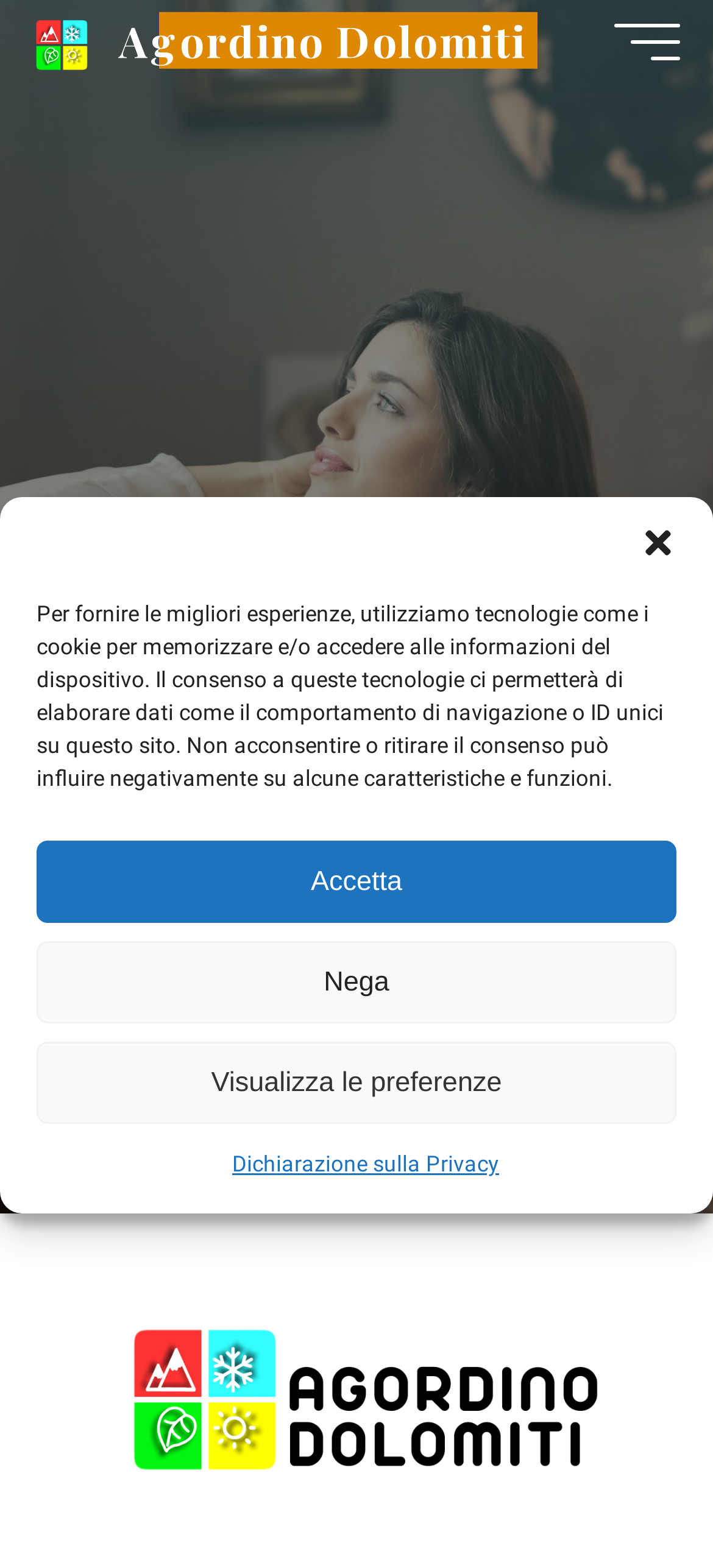What is the name of the region?
Make sure to answer the question with a detailed and comprehensive explanation.

I found the answer by looking at the links and images on the webpage, which both have the text 'Agordino Dolomiti'. This suggests that the webpage is related to this region.